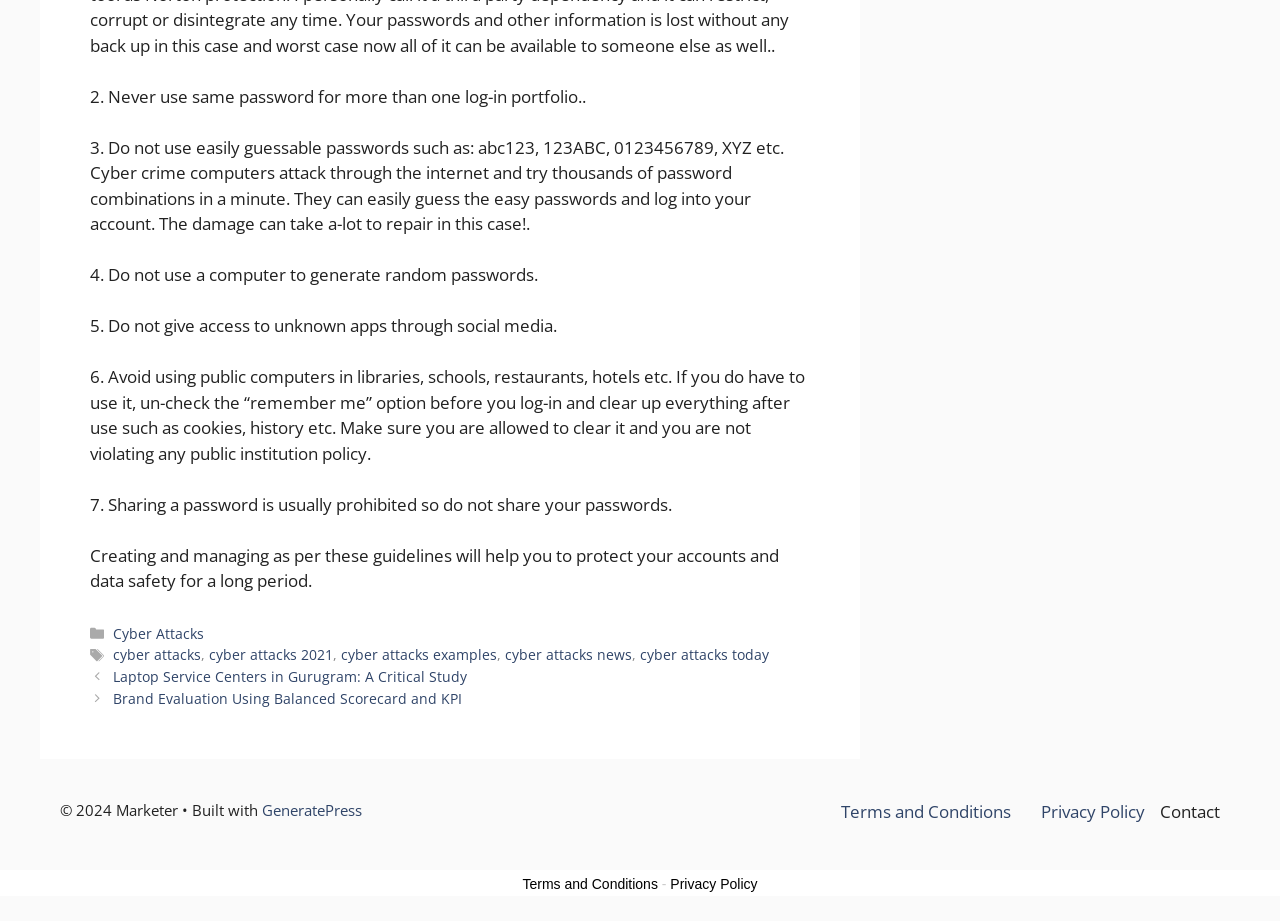Kindly determine the bounding box coordinates for the area that needs to be clicked to execute this instruction: "Add to cart".

None